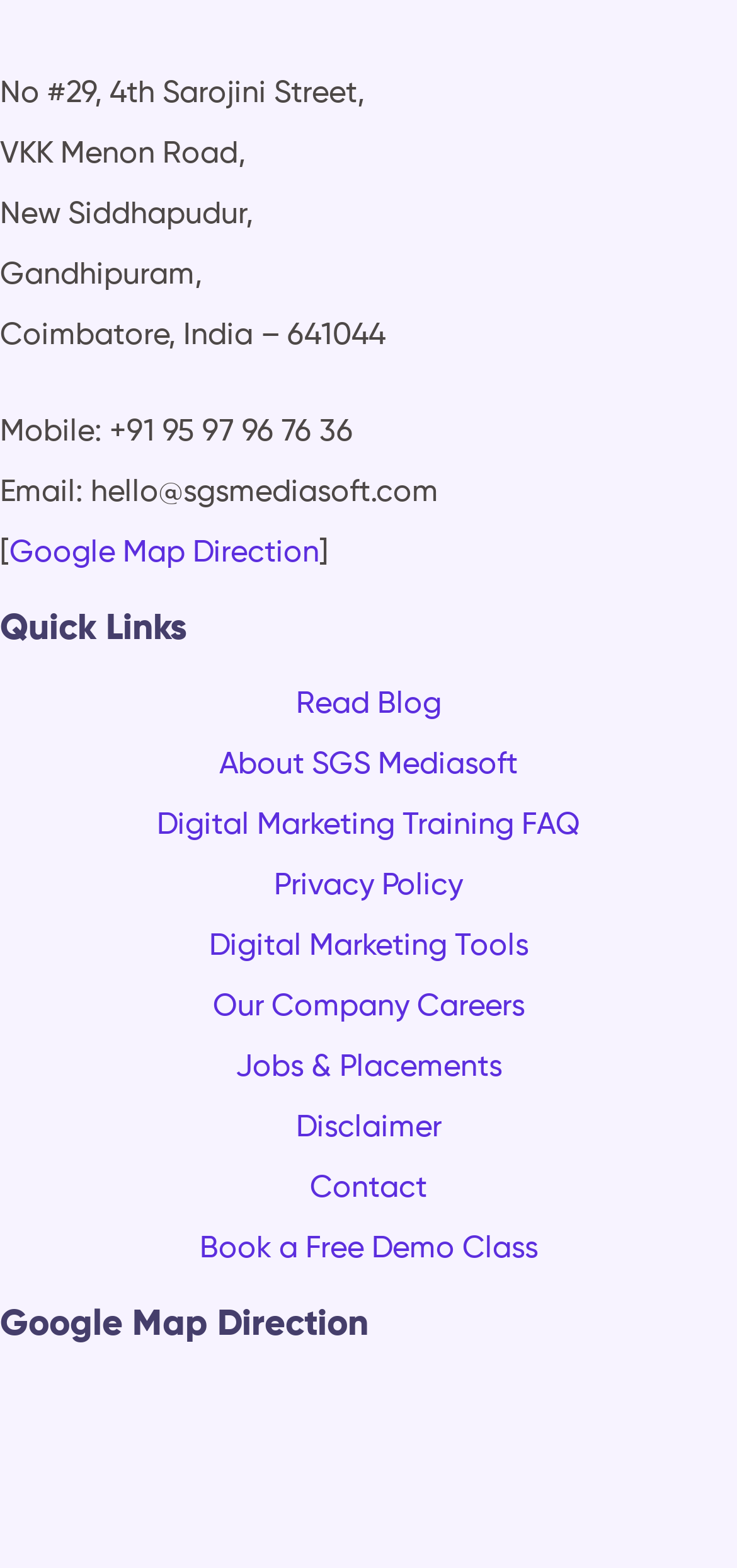Find the bounding box coordinates of the area that needs to be clicked in order to achieve the following instruction: "View Google Map Direction". The coordinates should be specified as four float numbers between 0 and 1, i.e., [left, top, right, bottom].

[0.013, 0.343, 0.433, 0.363]